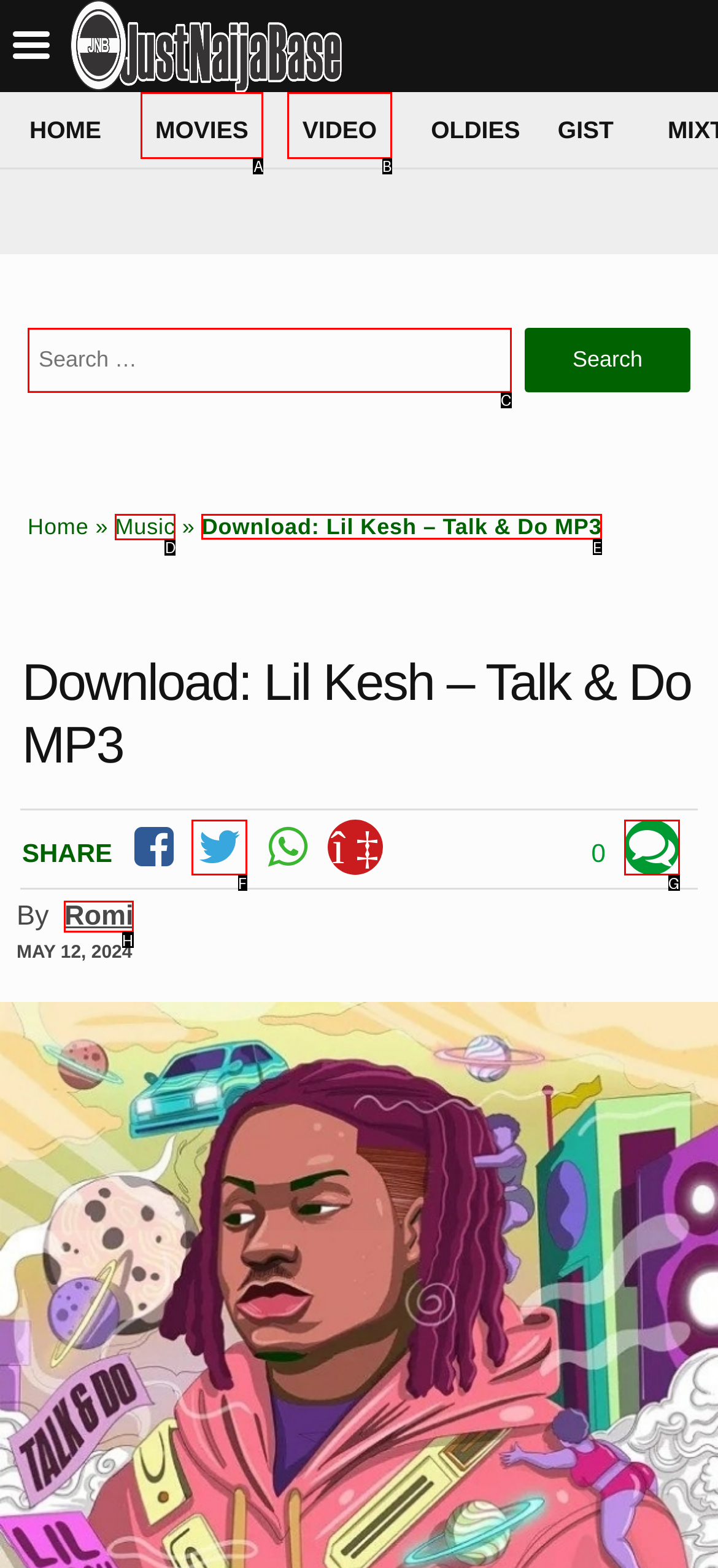Which option should be clicked to execute the following task: Download Talk & Do MP3? Respond with the letter of the selected option.

E